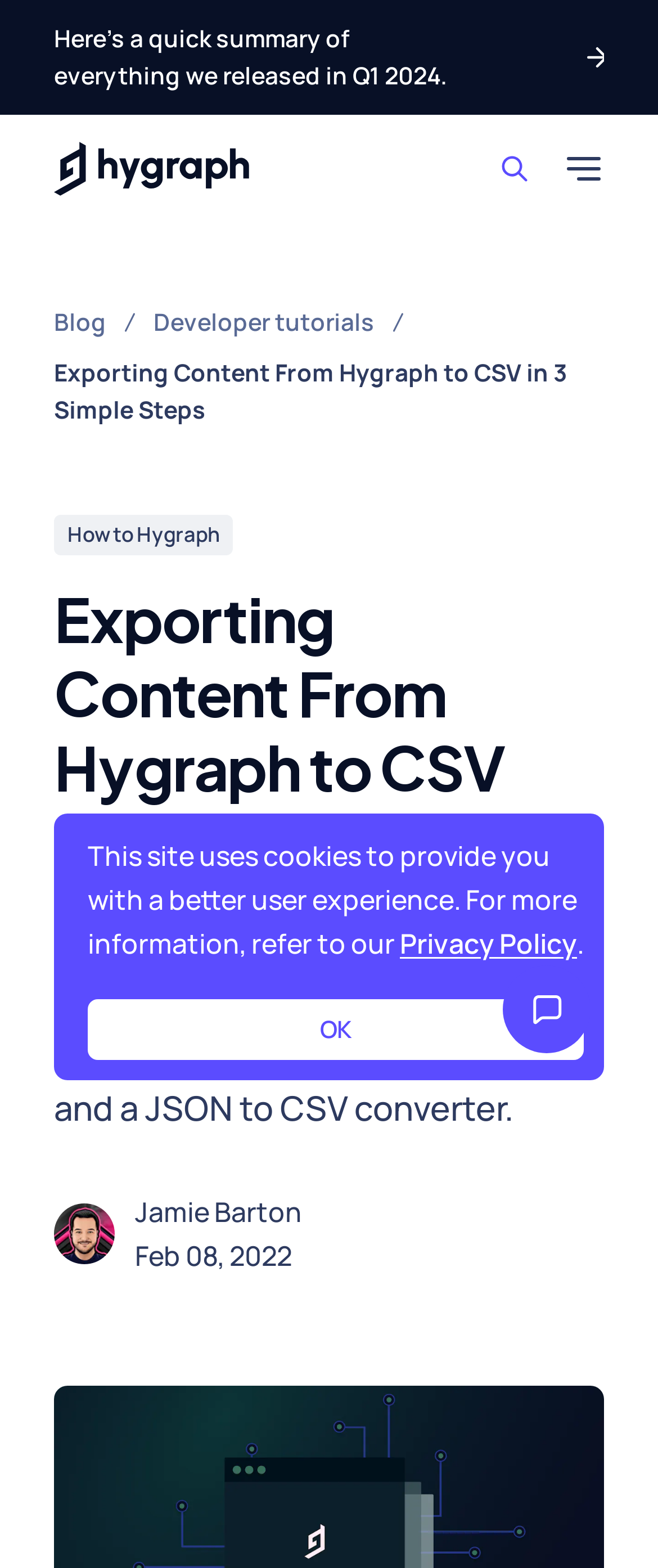Determine the bounding box coordinates for the area that needs to be clicked to fulfill this task: "Read the developer tutorials". The coordinates must be given as four float numbers between 0 and 1, i.e., [left, top, right, bottom].

[0.233, 0.194, 0.569, 0.217]